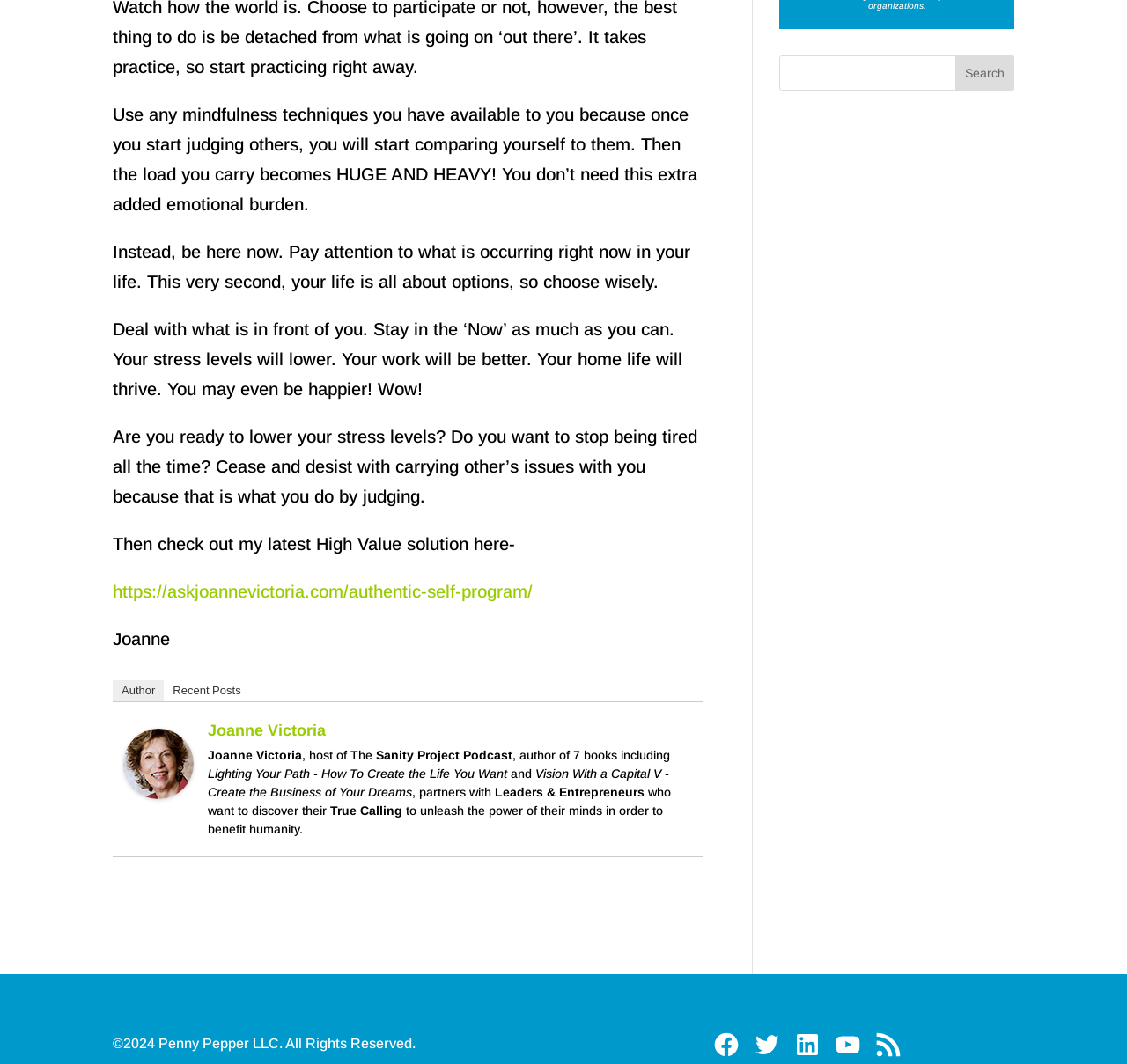Provide a one-word or short-phrase answer to the question:
How many social media links are present?

5